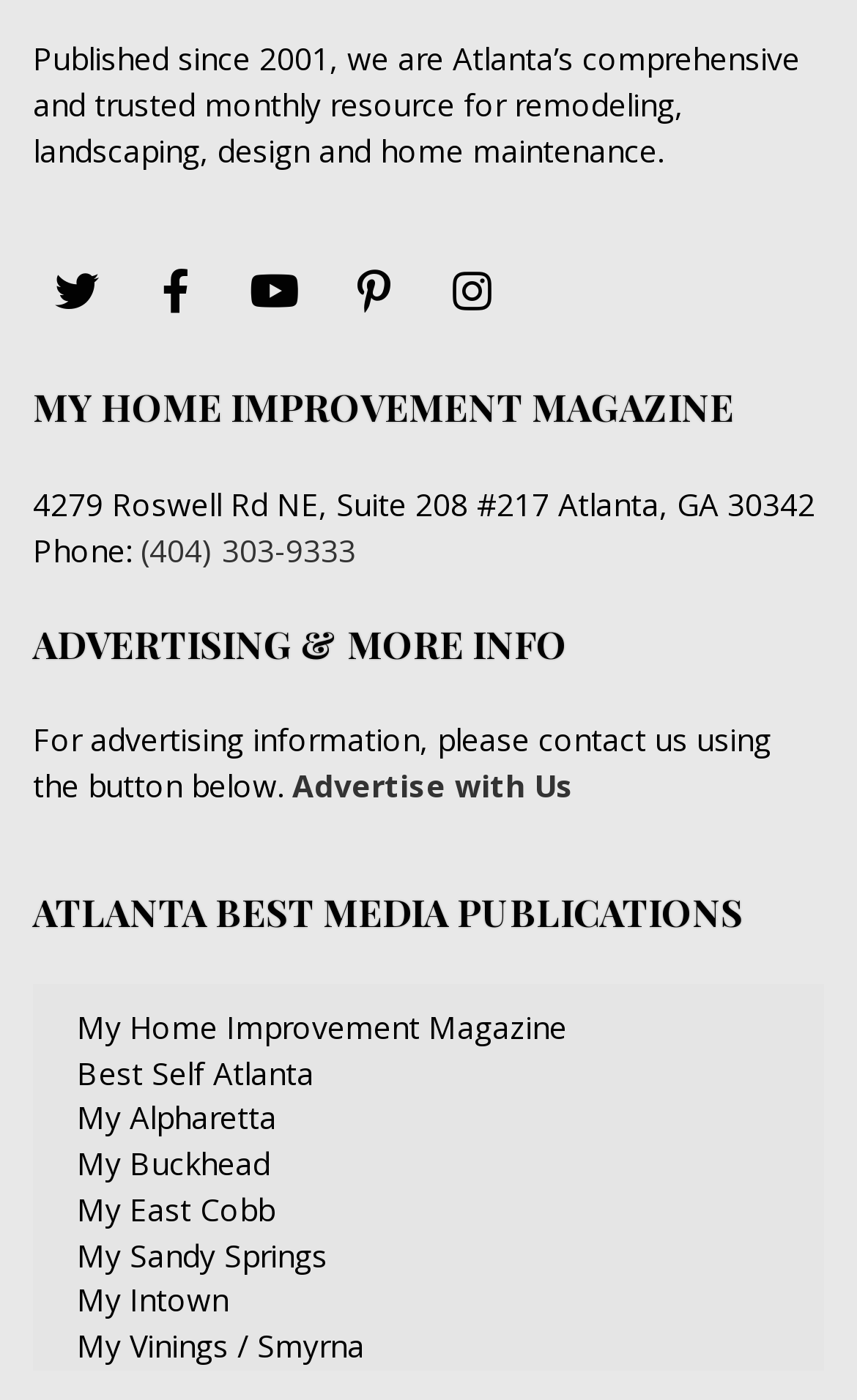Using the format (top-left x, top-left y, bottom-right x, bottom-right y), provide the bounding box coordinates for the described UI element. All values should be floating point numbers between 0 and 1: Pinterest-p

[0.385, 0.178, 0.487, 0.24]